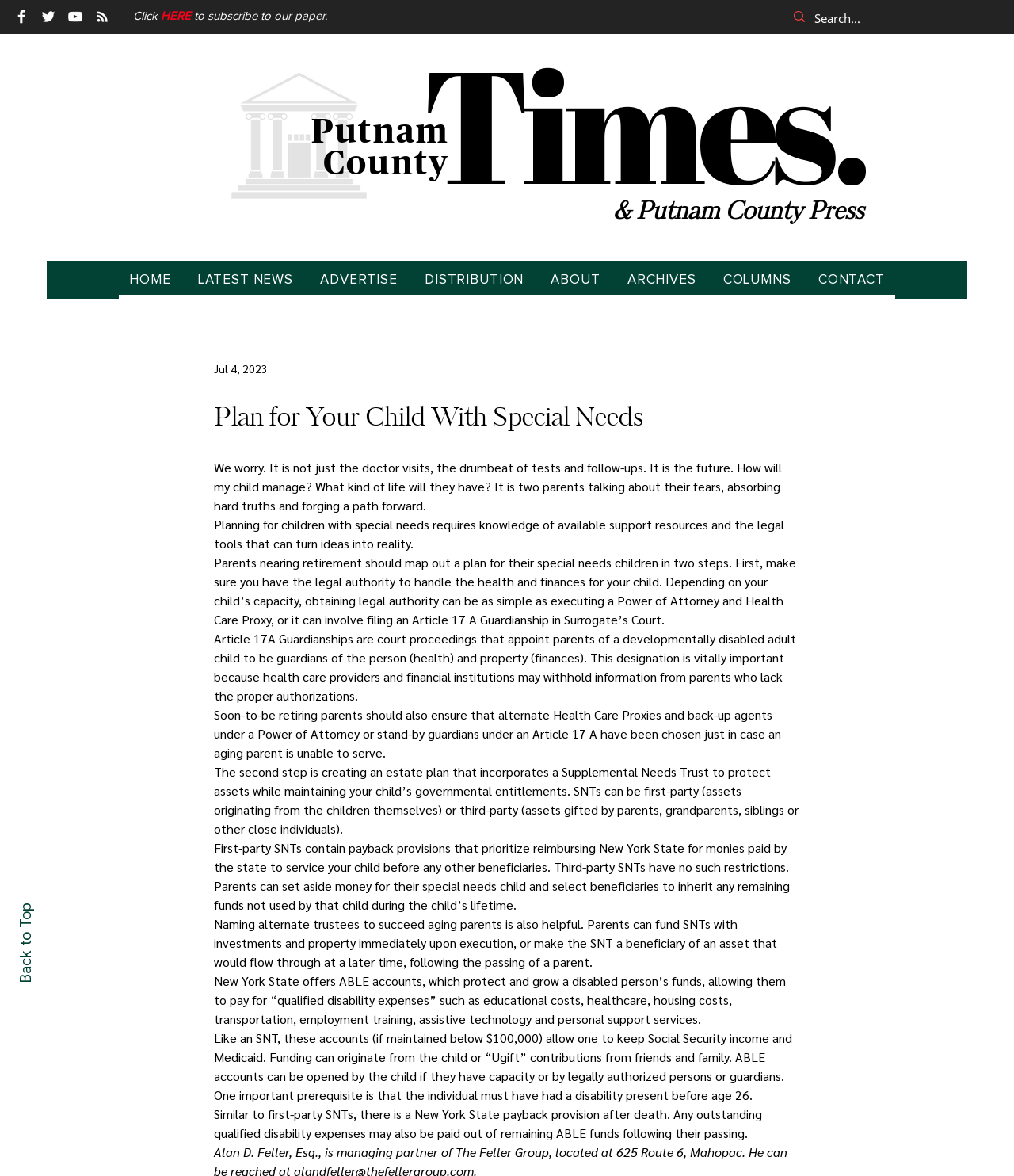Provide the bounding box coordinates of the HTML element this sentence describes: "aria-label="RSS"". The bounding box coordinates consist of four float numbers between 0 and 1, i.e., [left, top, right, bottom].

[0.092, 0.007, 0.109, 0.022]